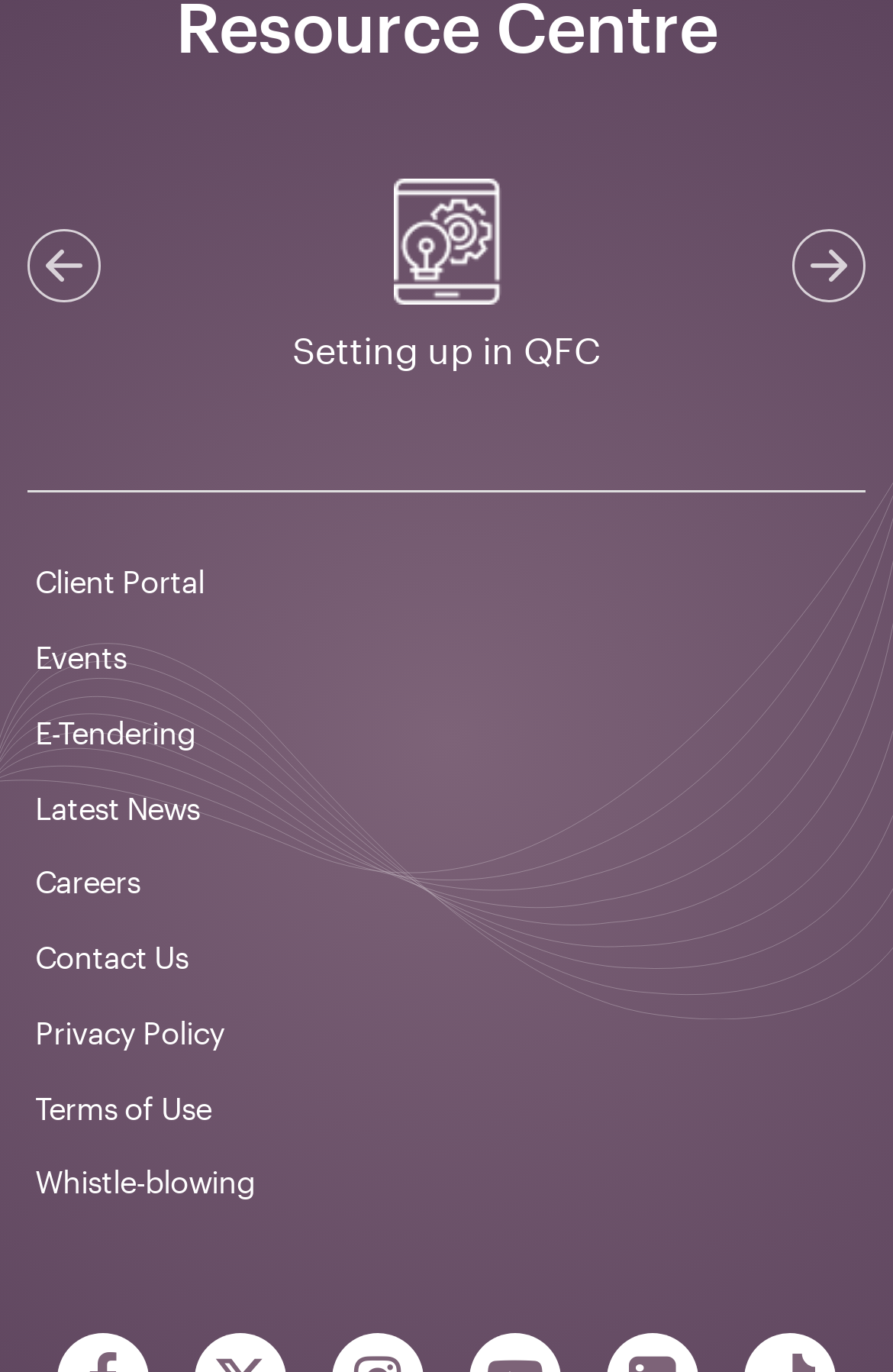Kindly provide the bounding box coordinates of the section you need to click on to fulfill the given instruction: "Search for homes using MLS Home Search".

None